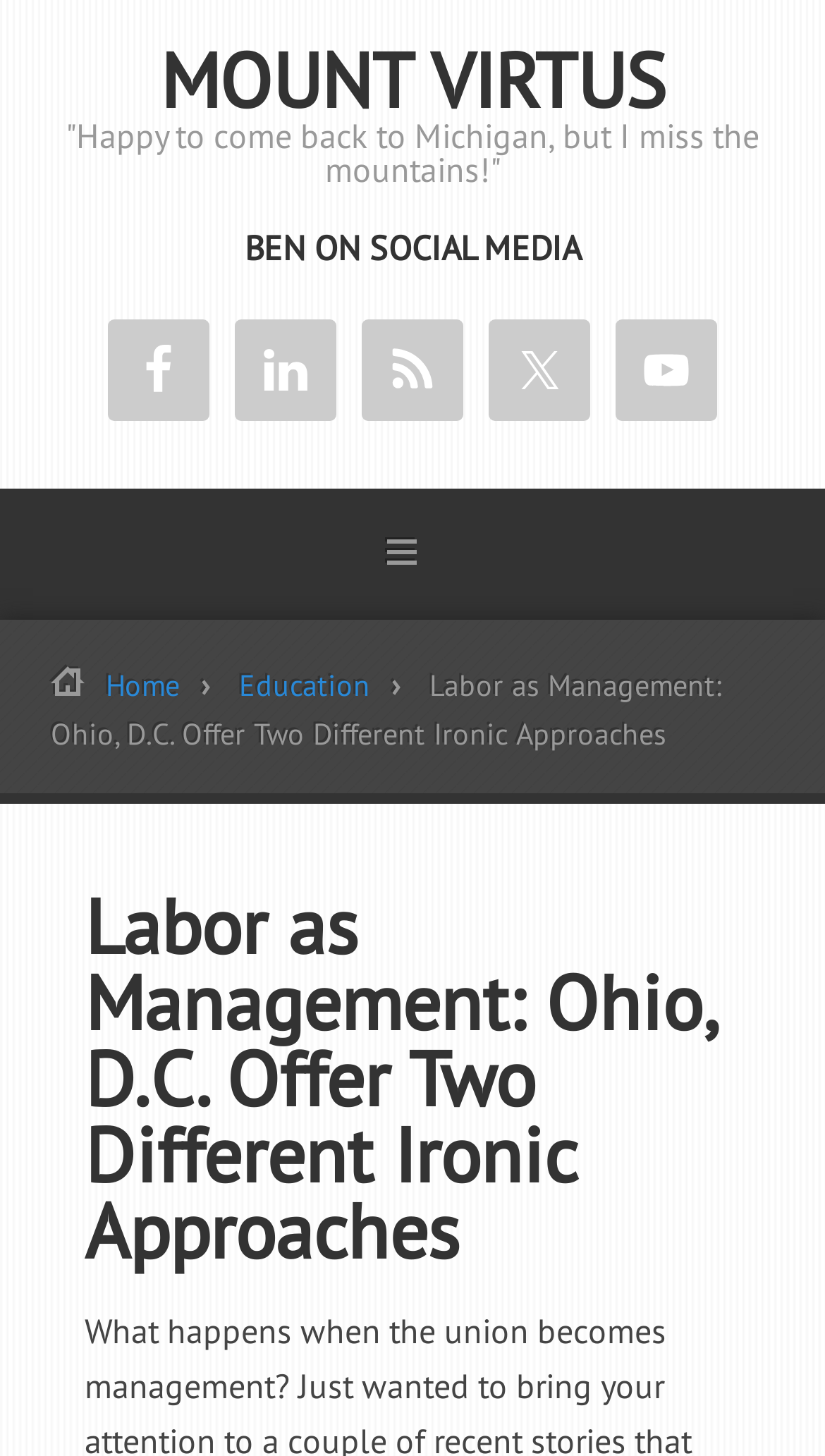How many social media links are there?
Could you answer the question with a detailed and thorough explanation?

I counted the number of link elements with images of social media platforms, which are Facebook, LinkedIn, RSS, Twitter, and YouTube, and found that there are 5 social media links.